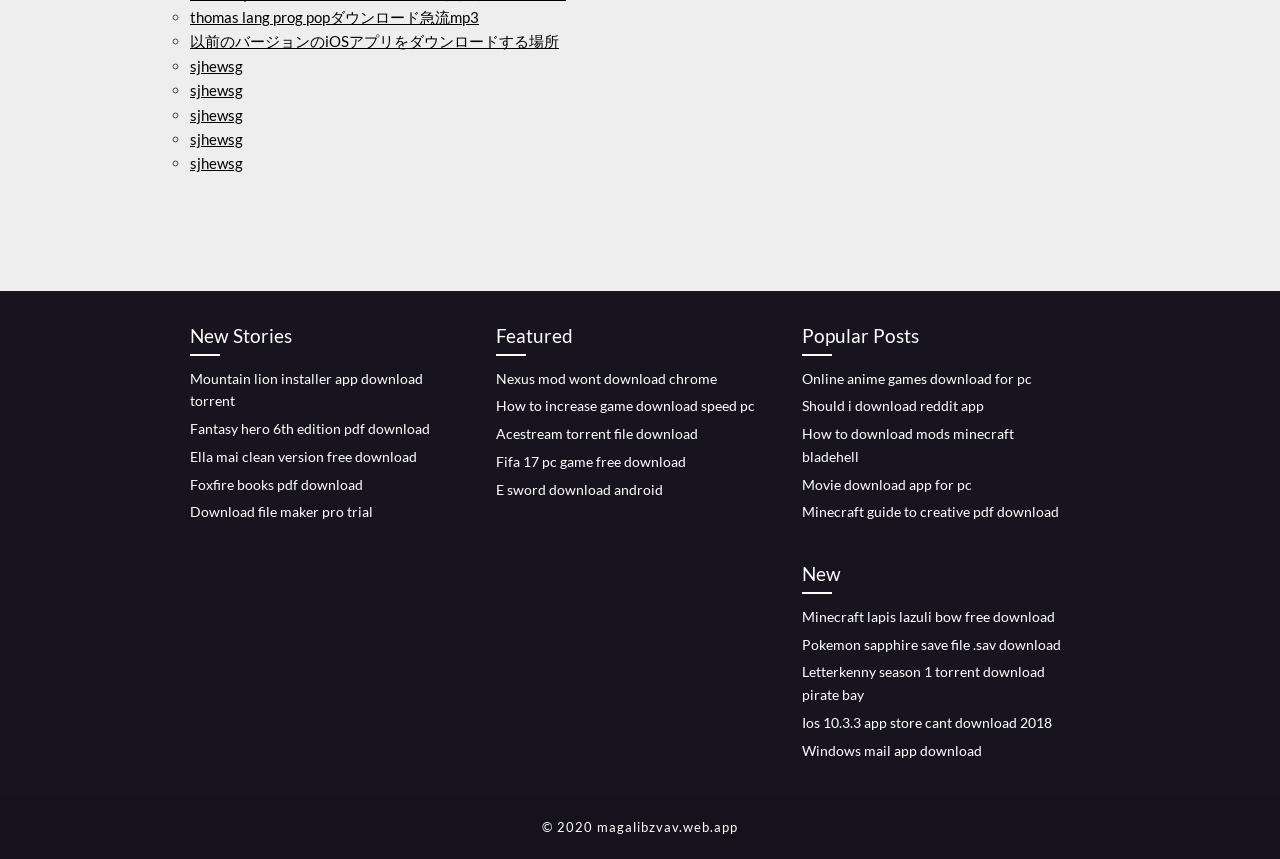Answer the question using only one word or a concise phrase: What is the copyright information displayed on the webpage?

© 2020 magalibzvav.web.app